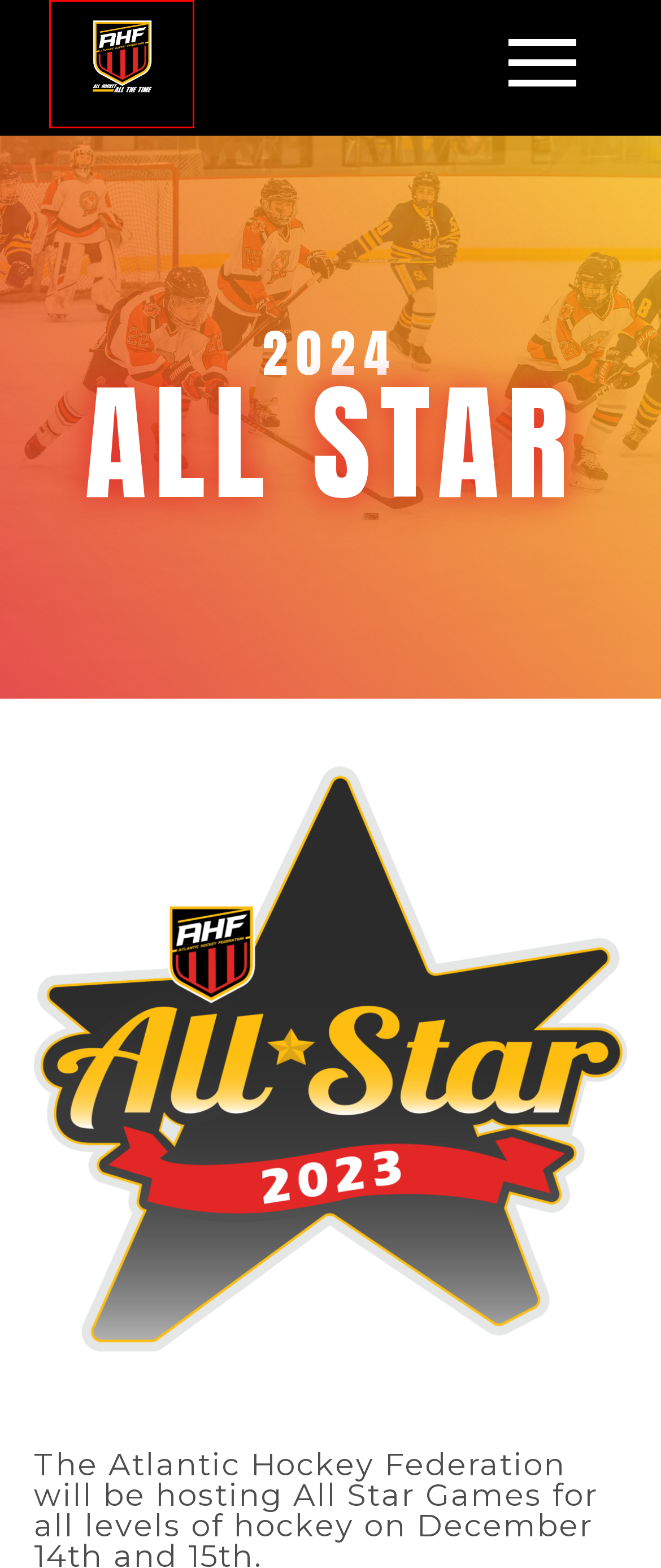You are presented with a screenshot of a webpage with a red bounding box. Select the webpage description that most closely matches the new webpage after clicking the element inside the red bounding box. The options are:
A. Organizations - Atlantic Hockey Federation
B. AHF Schedule - Atlantic Hockey Federation
C. Scoreboard - Atlantic Hockey Federation
D. Contact Us - Atlantic Hockey Federation
E. Game Center - Atlantic Hockey Federation
F. Home - Atlantic Hockey Federation
G. Calendar of Events - Atlantic Hockey Federation
H. Atlantic Girls Hockey Federation - Youth Girls Ice Hockey League

F